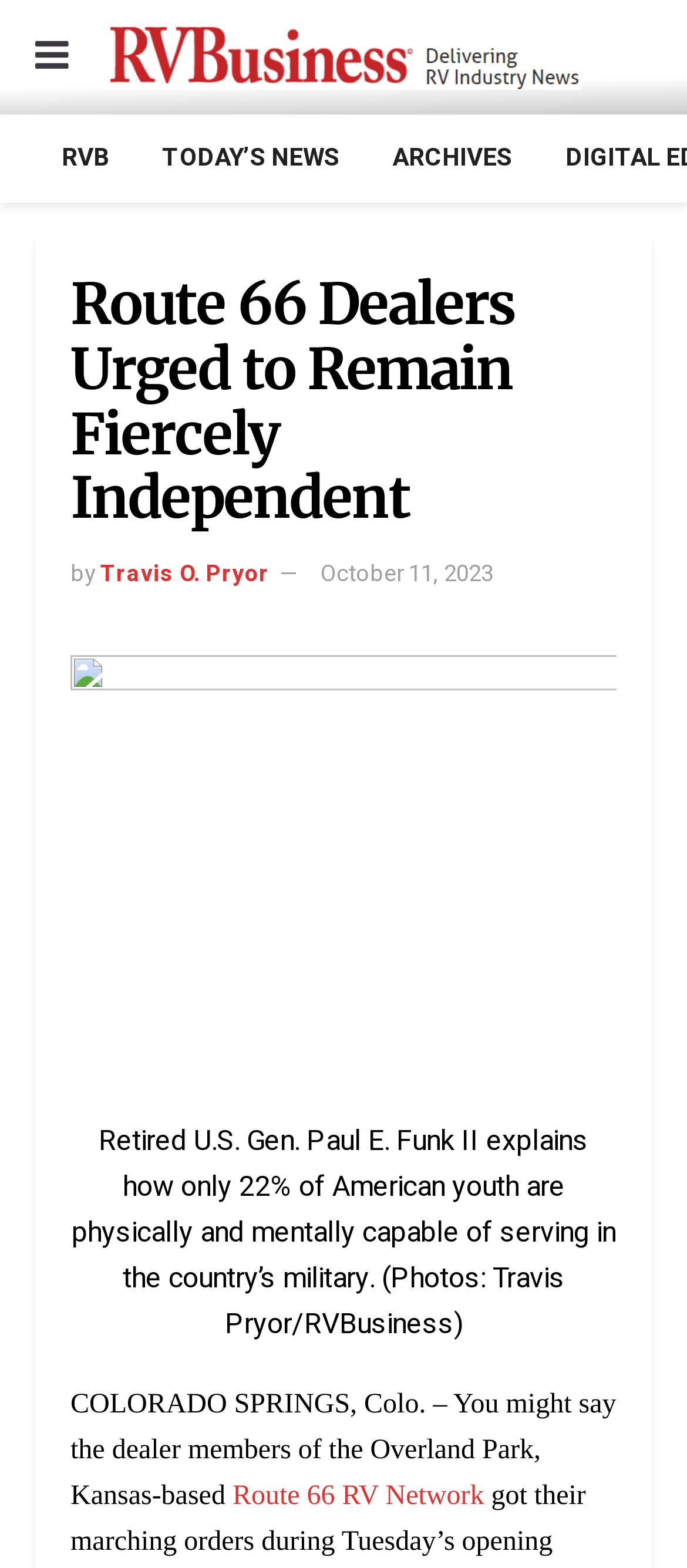Find the bounding box coordinates of the UI element according to this description: "Archives".

[0.572, 0.089, 0.746, 0.112]